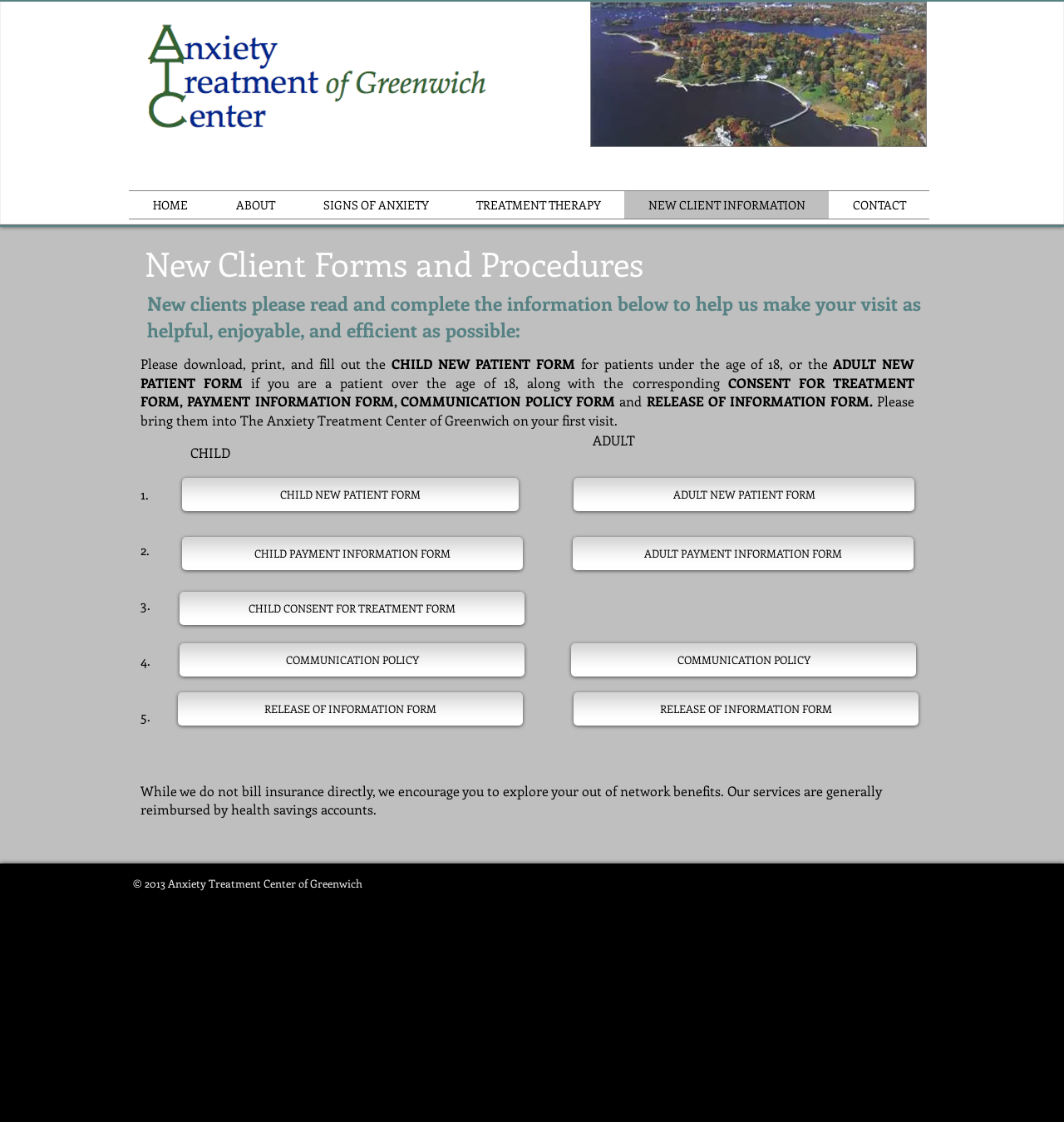Could you indicate the bounding box coordinates of the region to click in order to complete this instruction: "View the image 'What to Eat After a Workout'".

None